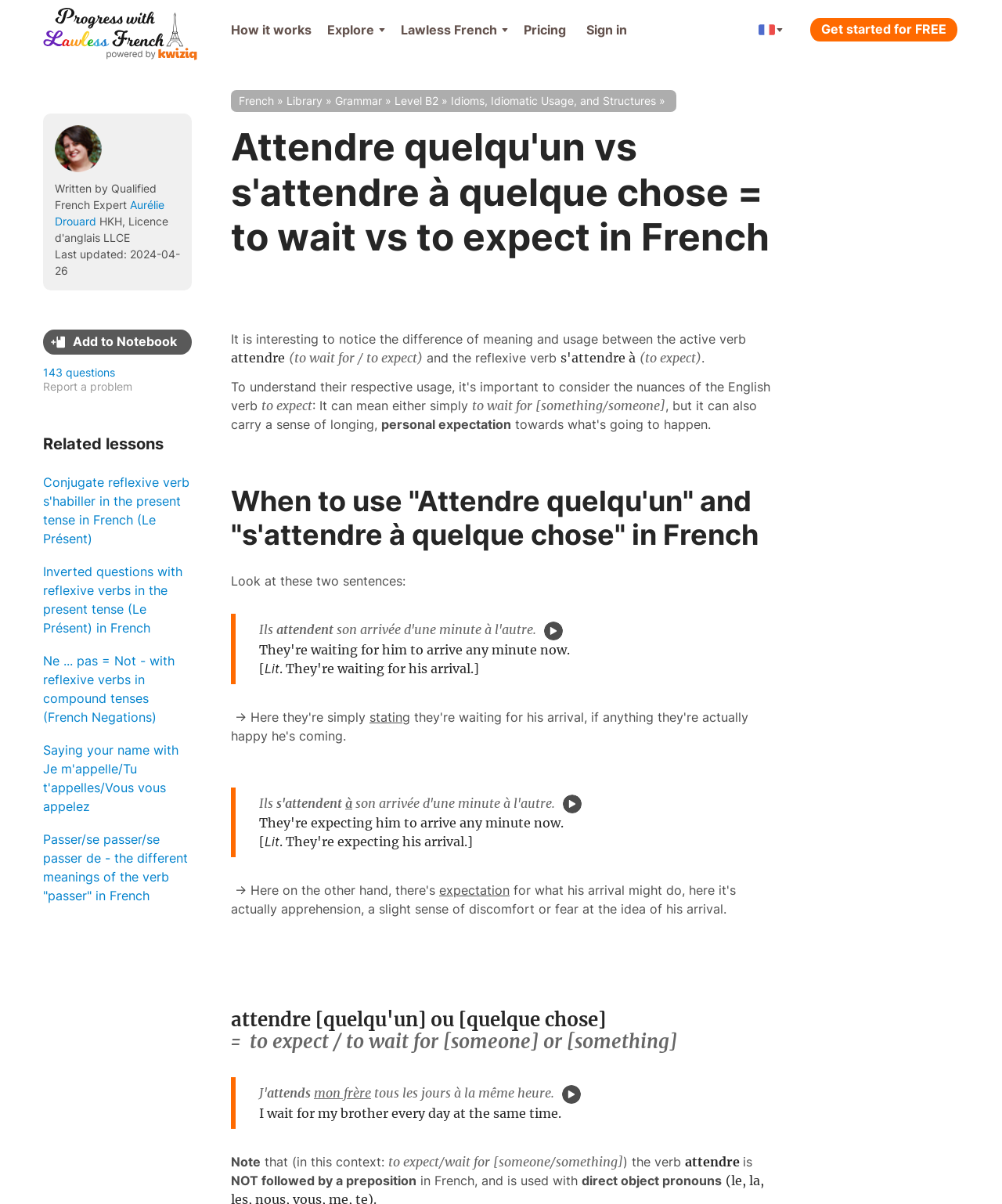Provide the bounding box coordinates of the area you need to click to execute the following instruction: "Send an email".

None